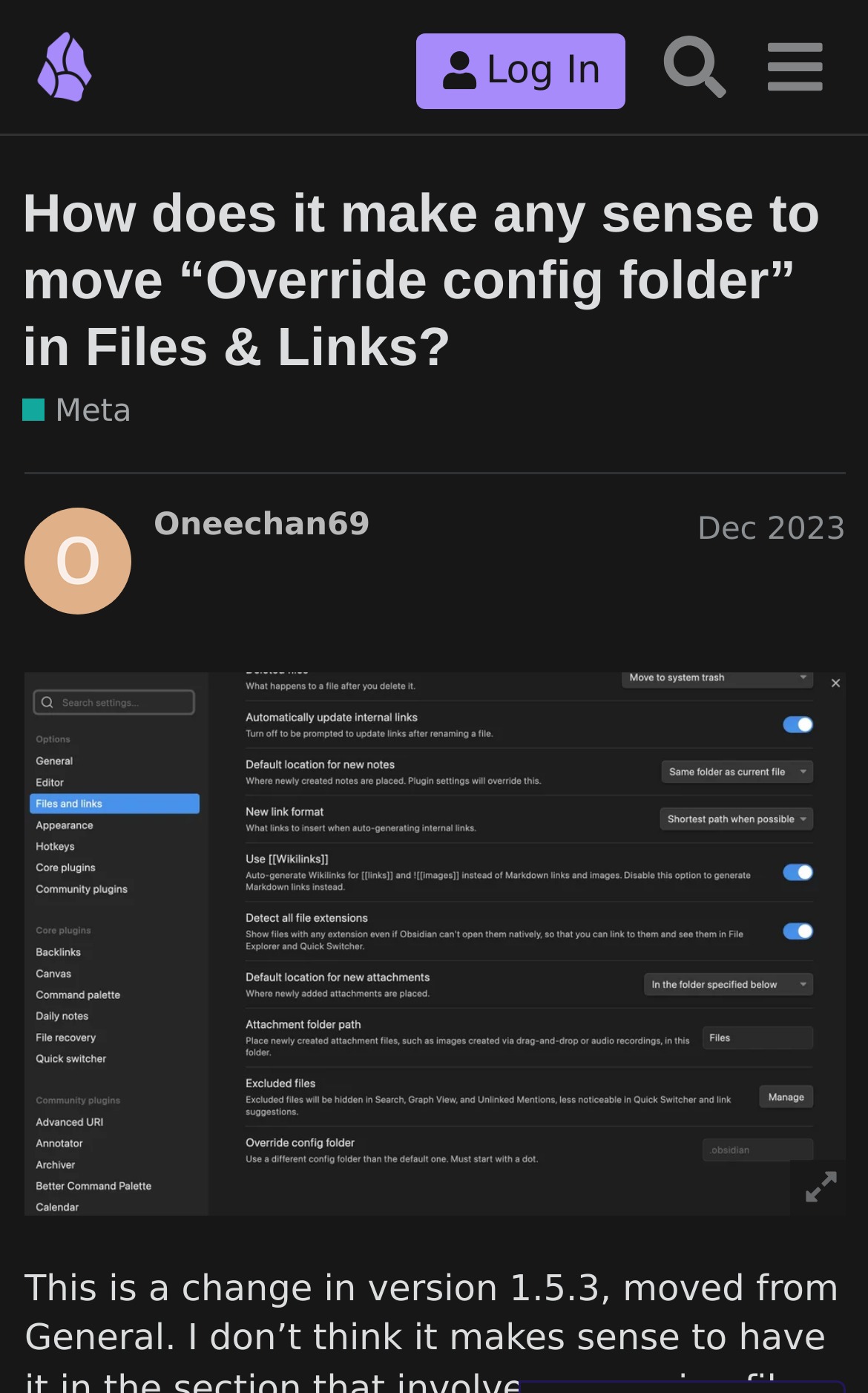From the details in the image, provide a thorough response to the question: Who started the discussion?

I determined the answer by looking at the section below the heading, where I found a link with the text 'Oneechan69' and a timestamp.